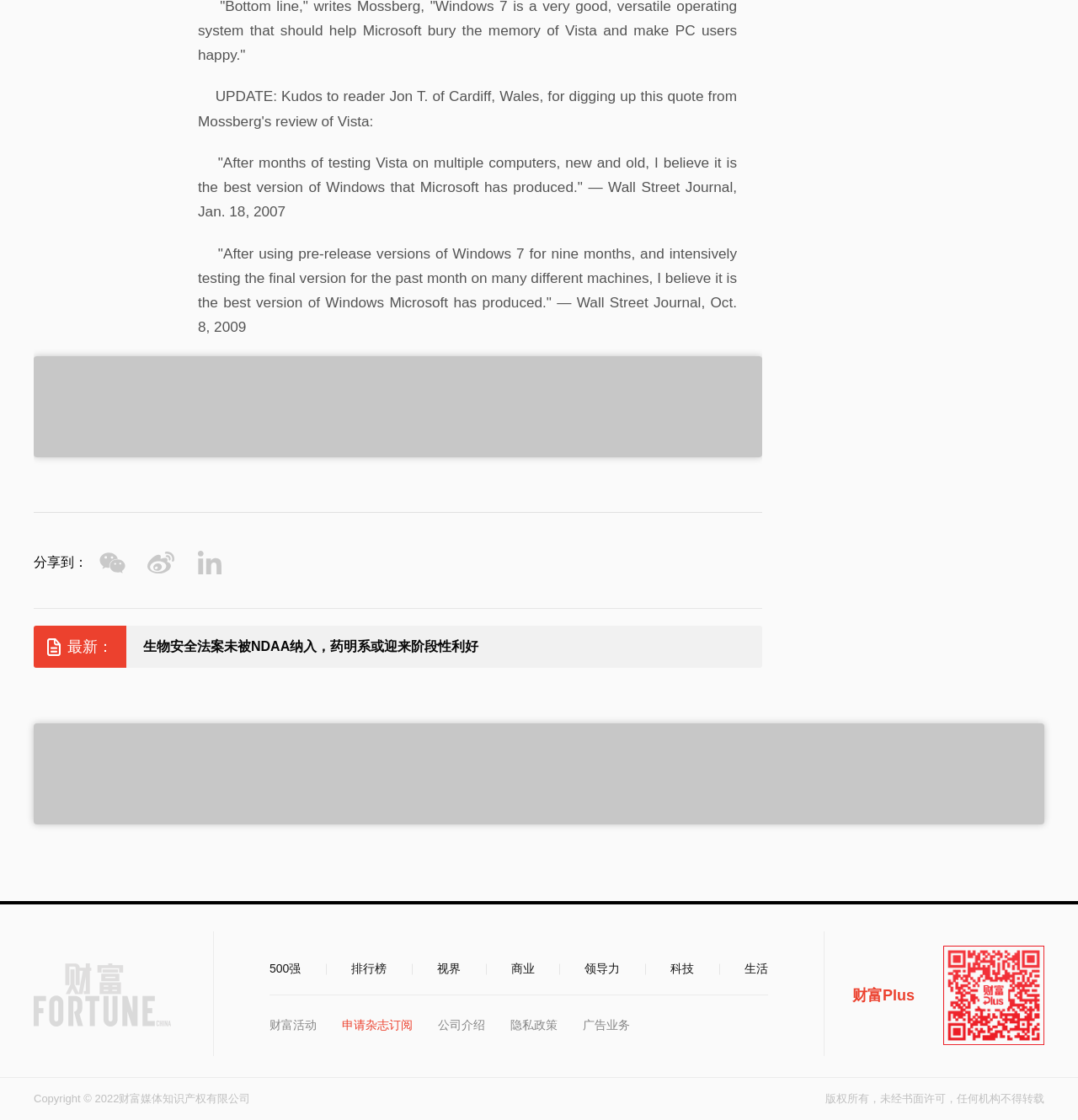Specify the bounding box coordinates of the area to click in order to execute this command: 'Download the 财富Plus APP'. The coordinates should consist of four float numbers ranging from 0 to 1, and should be formatted as [left, top, right, bottom].

[0.875, 0.844, 0.969, 0.933]